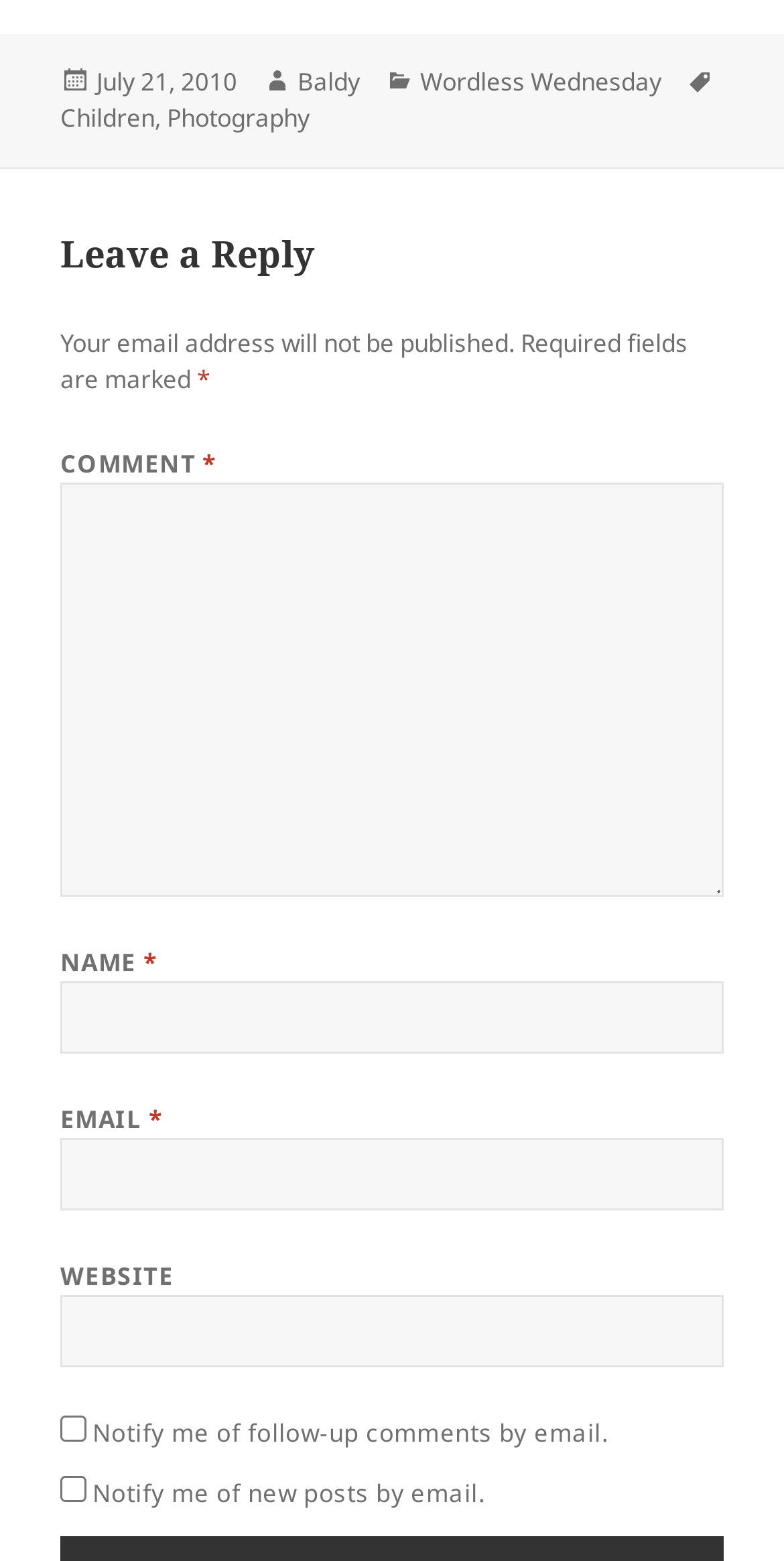Respond to the following query with just one word or a short phrase: 
What is the author of the post?

Baldy